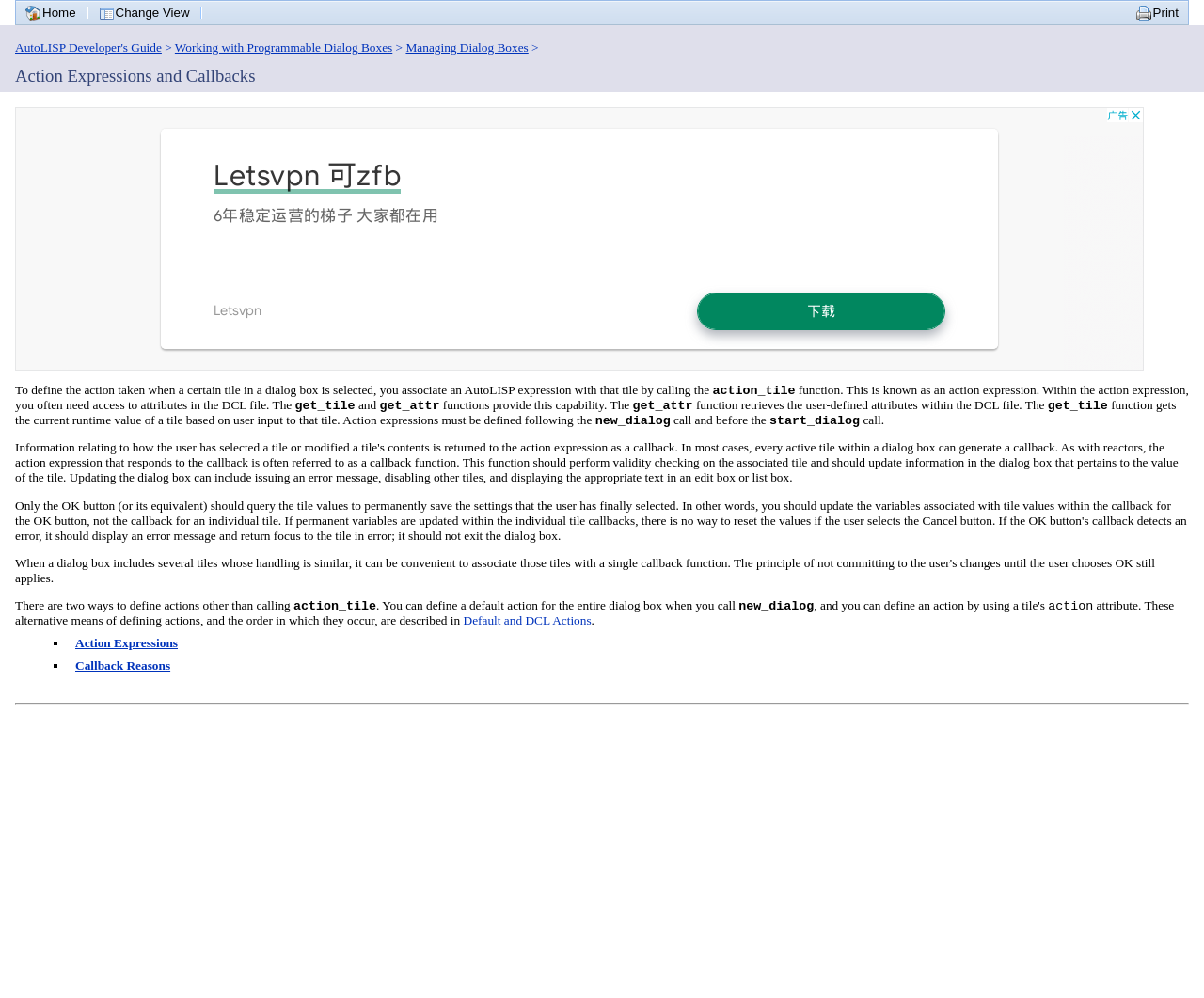Respond to the question below with a single word or phrase:
What is the purpose of the action_tile function?

Associate an AutoLISP expression with a tile